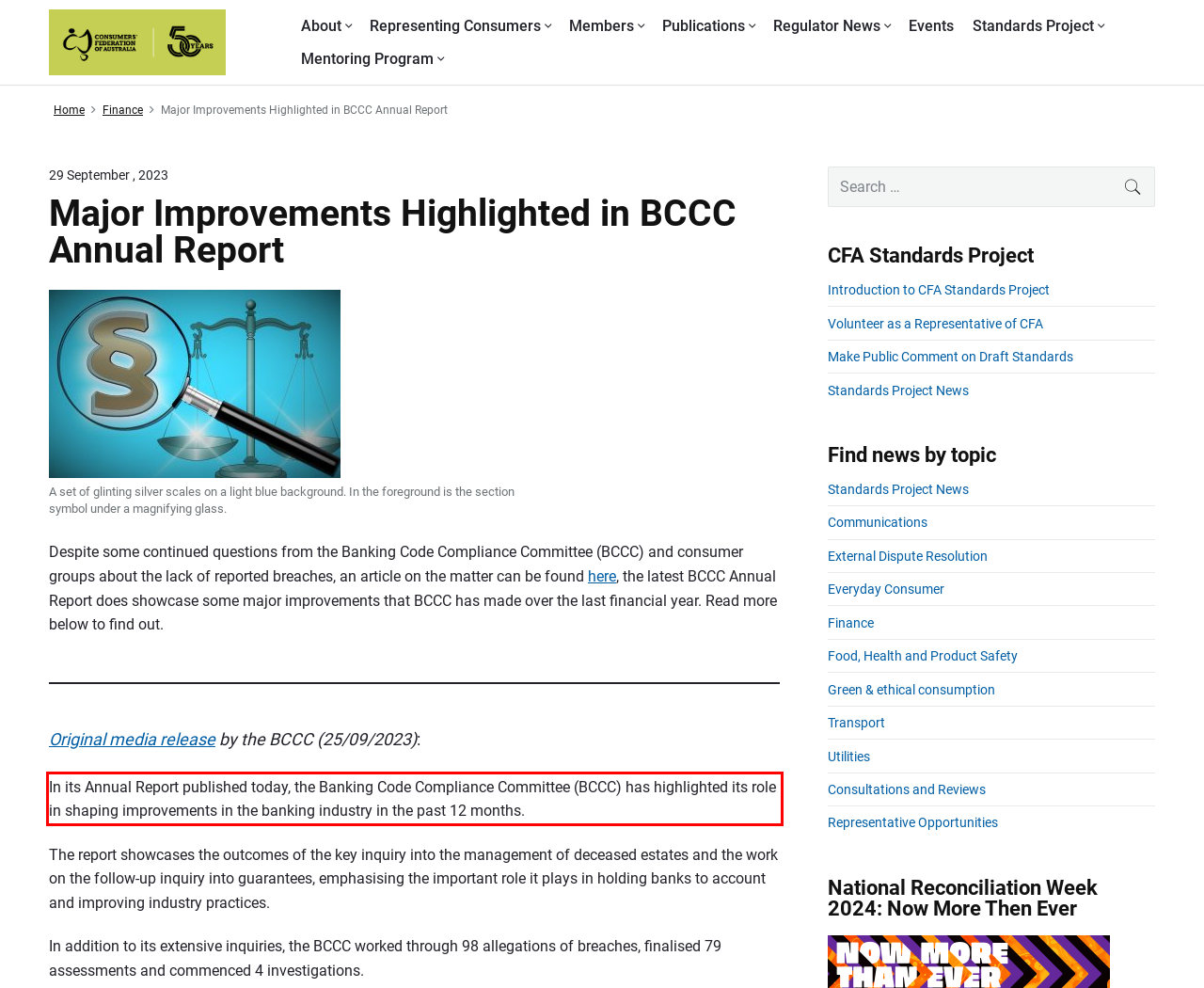Given a webpage screenshot with a red bounding box, perform OCR to read and deliver the text enclosed by the red bounding box.

In its Annual Report published today, the Banking Code Compliance Committee (BCCC) has highlighted its role in shaping improvements in the banking industry in the past 12 months.